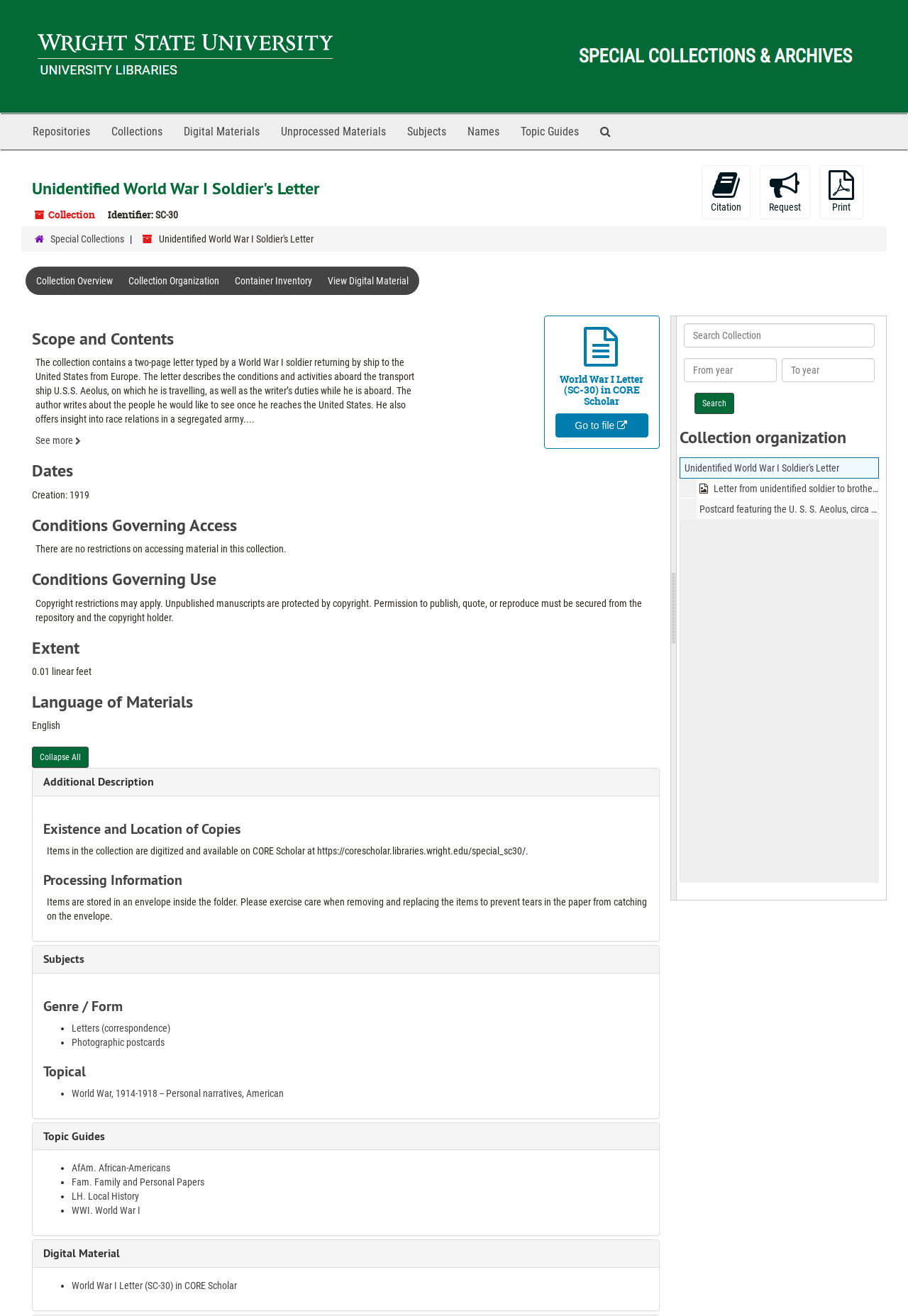Given the following UI element description: "Subjects", find the bounding box coordinates in the webpage screenshot.

[0.437, 0.087, 0.503, 0.114]